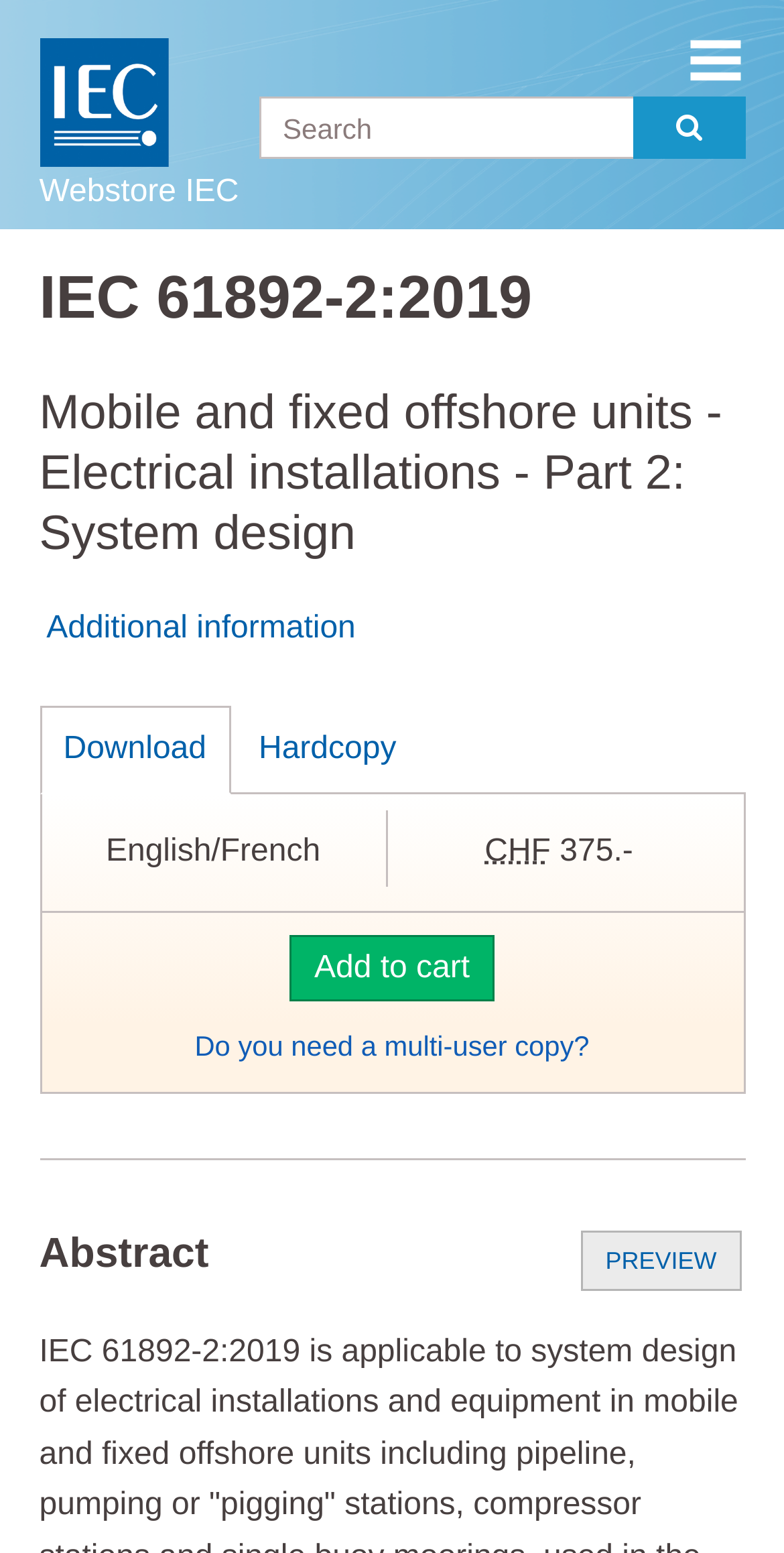What is the language of the standard?
Please answer the question with as much detail and depth as you can.

I looked at the section that displays the standard's details and found that the language is specified as 'English/French', which suggests that the standard is available in both languages.